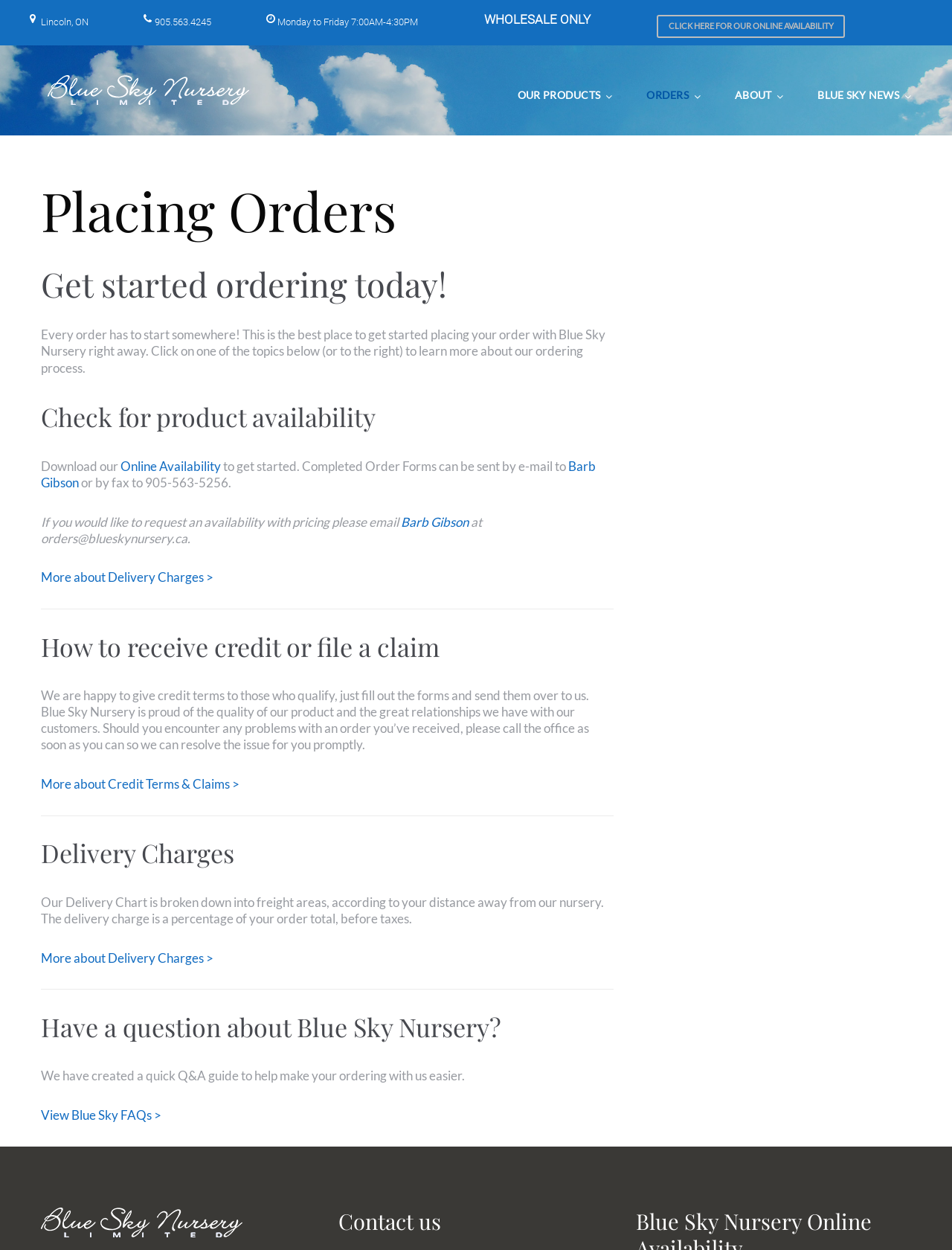How do I request an availability with pricing?
Please answer the question with a single word or phrase, referencing the image.

Email Barb Gibson